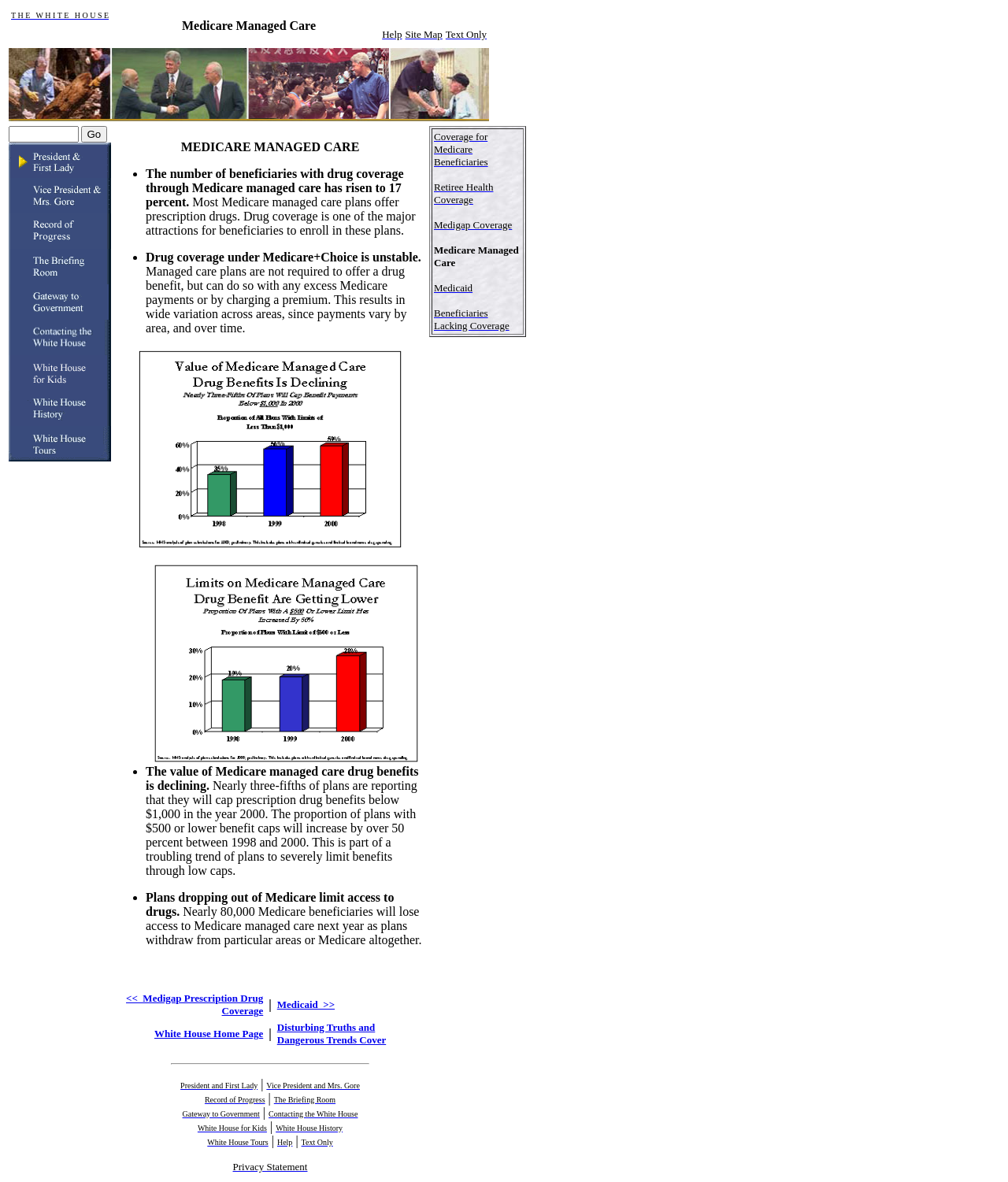What is the value of Medicare managed care drug benefits in the year 2000? Examine the screenshot and reply using just one word or a brief phrase.

below $1,000